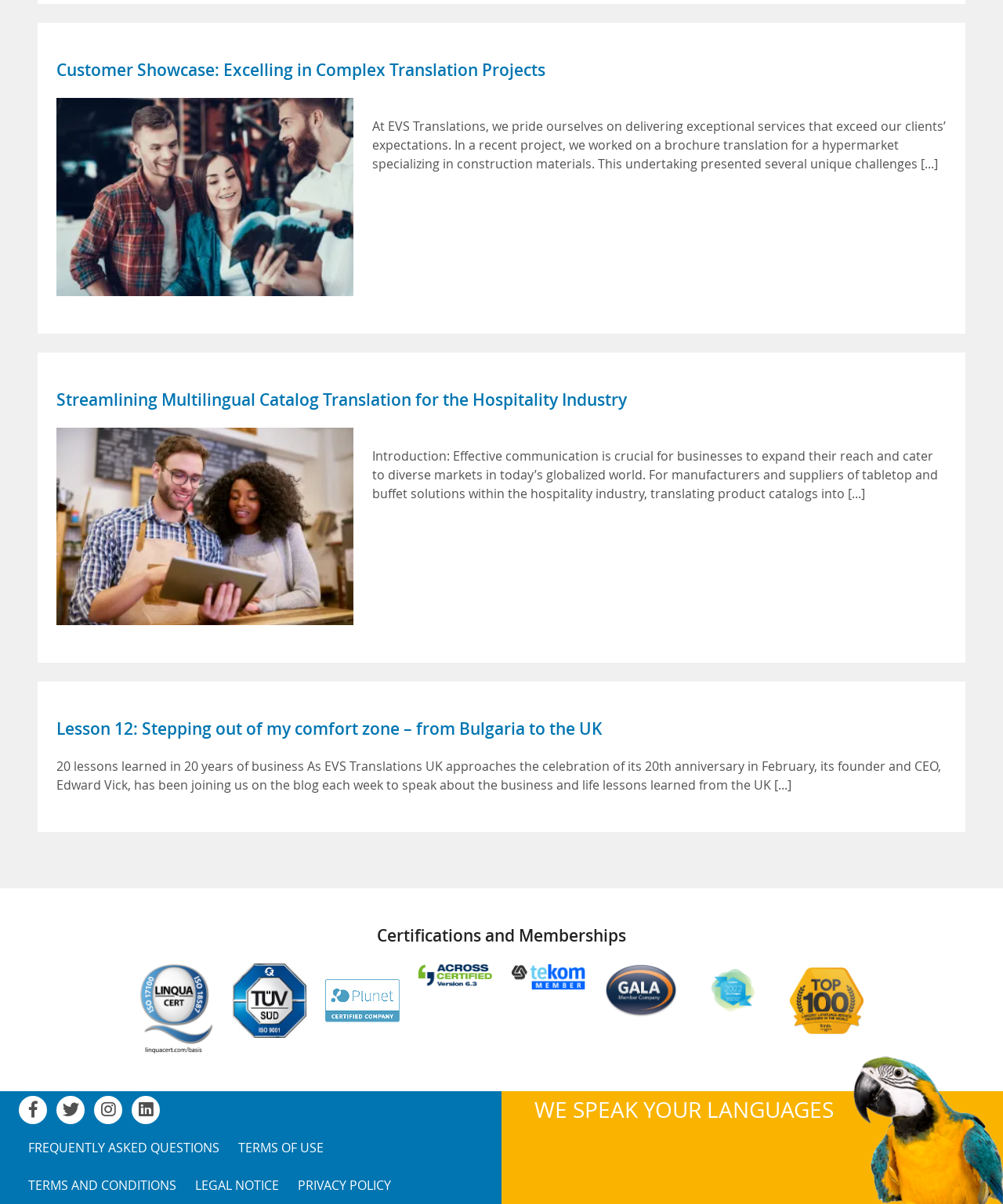Identify and provide the bounding box coordinates of the UI element described: "Legal notice". The coordinates should be formatted as [left, top, right, bottom], with each number being a float between 0 and 1.

[0.185, 0.969, 0.288, 1.0]